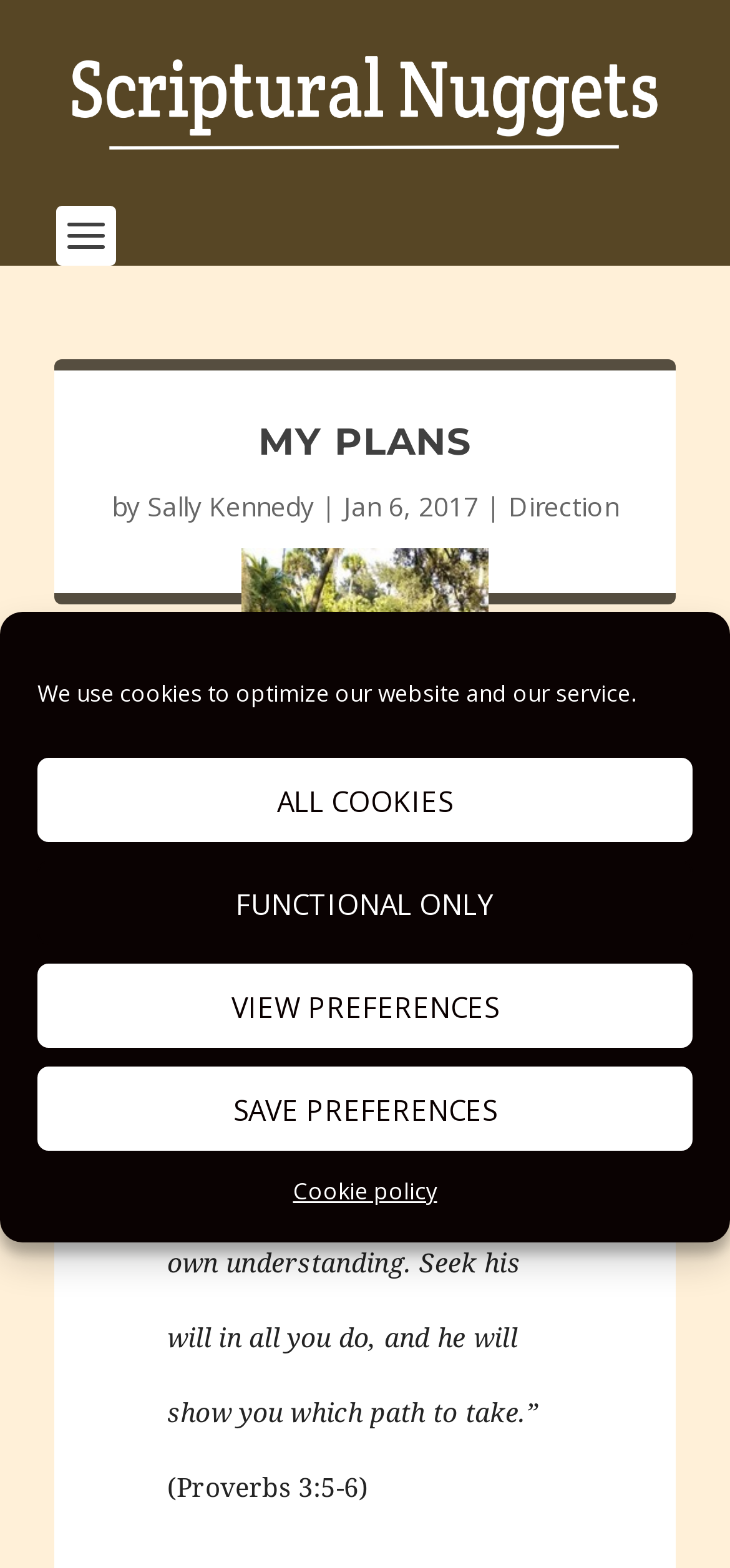Given the element description View preferences, identify the bounding box coordinates for the UI element on the webpage screenshot. The format should be (top-left x, top-left y, bottom-right x, bottom-right y), with values between 0 and 1.

[0.051, 0.615, 0.949, 0.669]